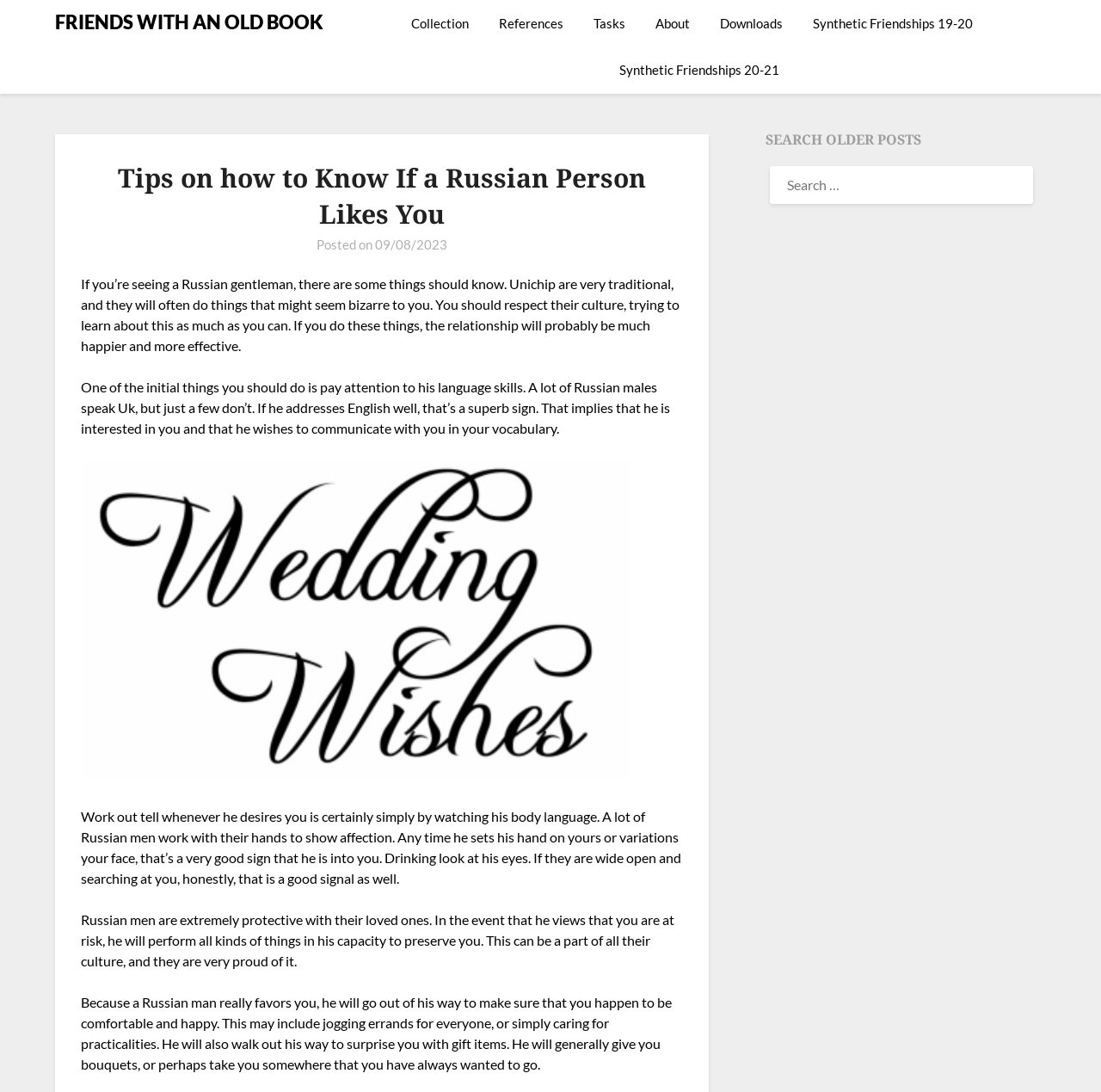Identify the headline of the webpage and generate its text content.

Tips on how to Know If a Russian Person Likes You